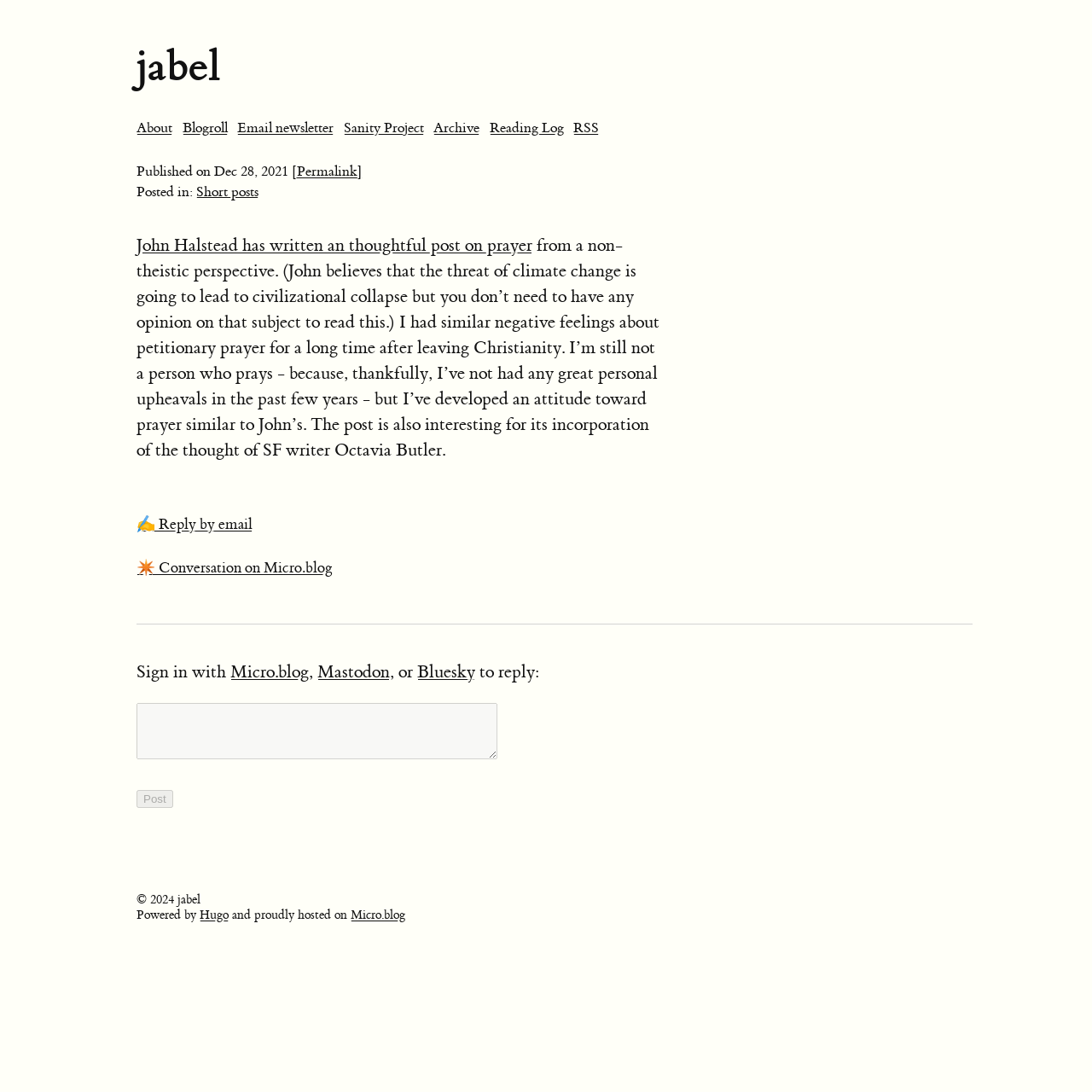Answer this question in one word or a short phrase: What is the author's attitude towards prayer?

Similar to John's